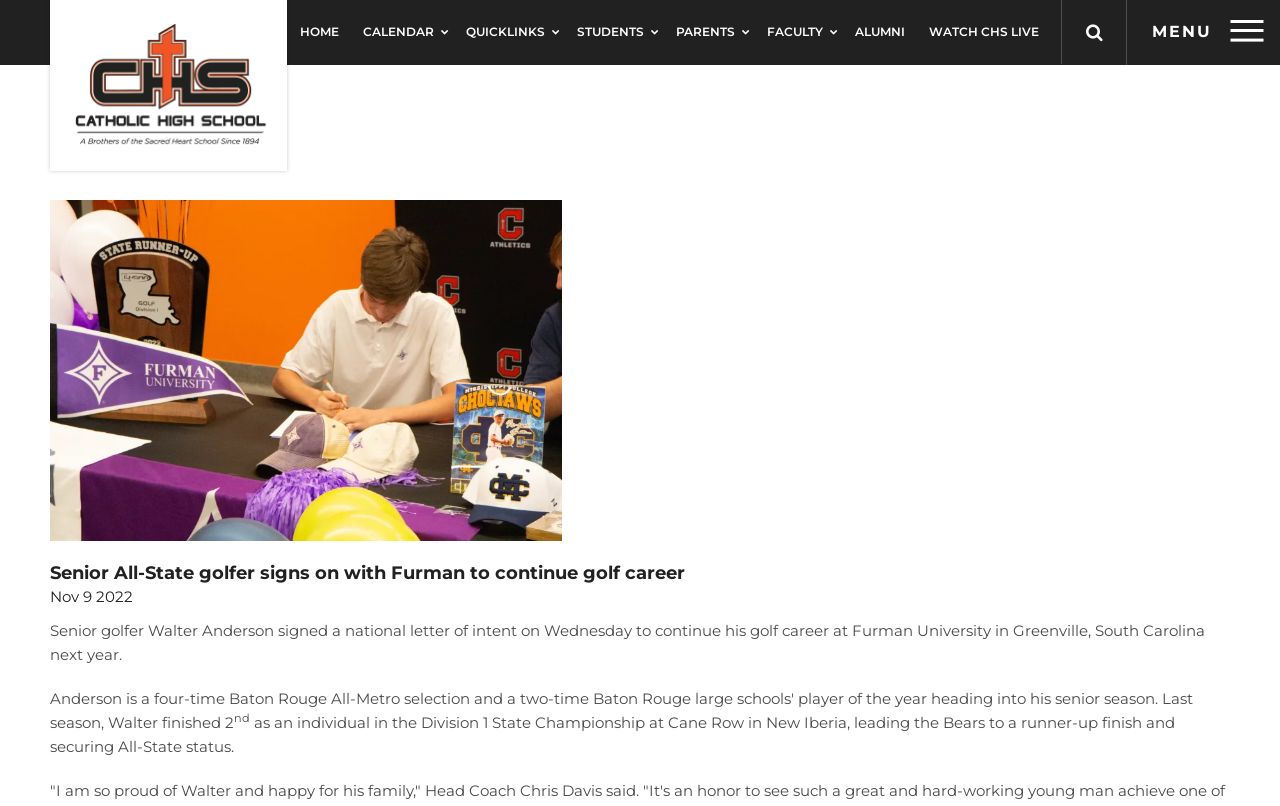Provide a brief response in the form of a single word or phrase:
When was the news post published?

Nov 9, 2022